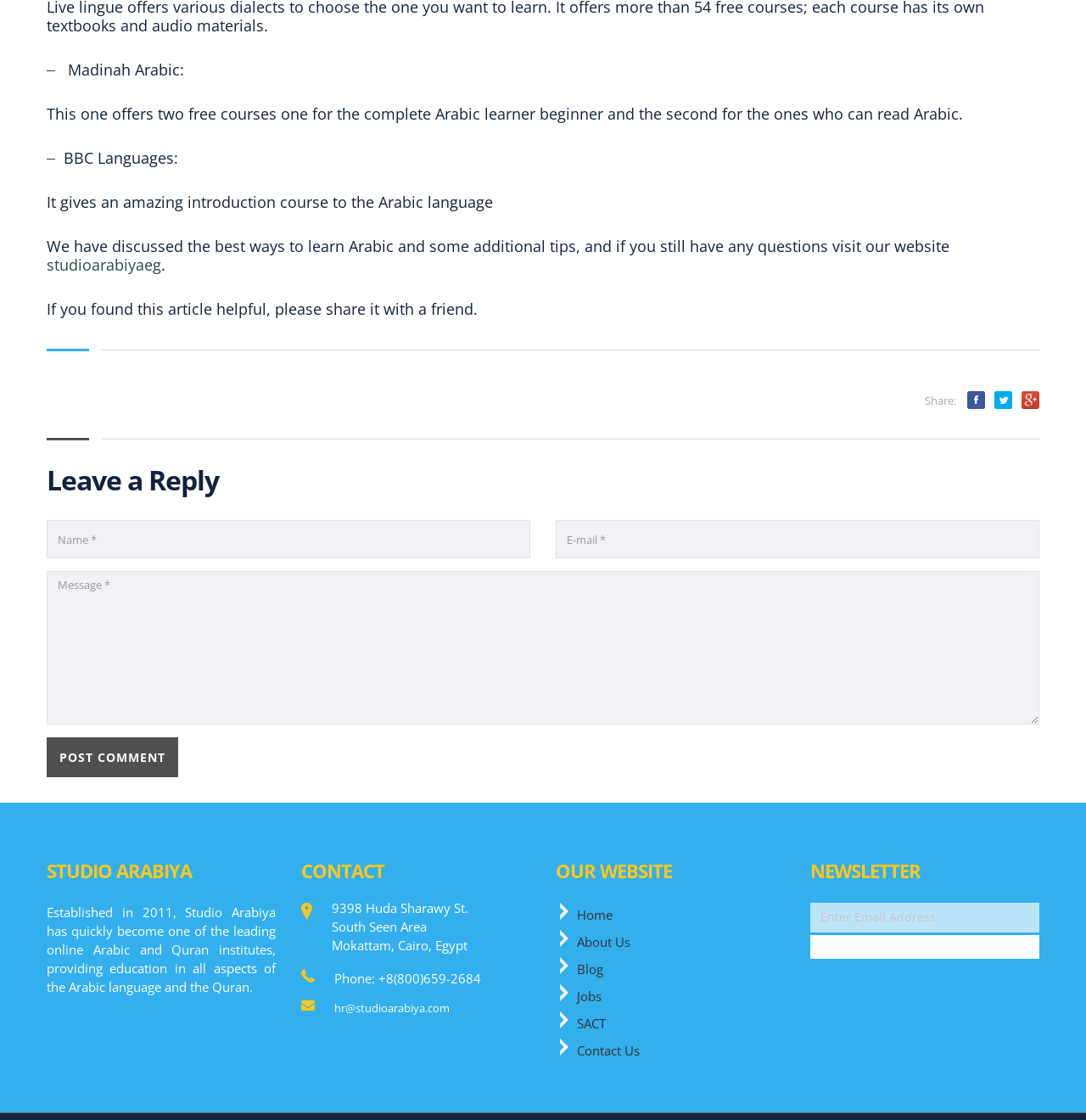What is the phone number of the institute?
Examine the image and give a concise answer in one word or a short phrase.

+8(800)659-2684